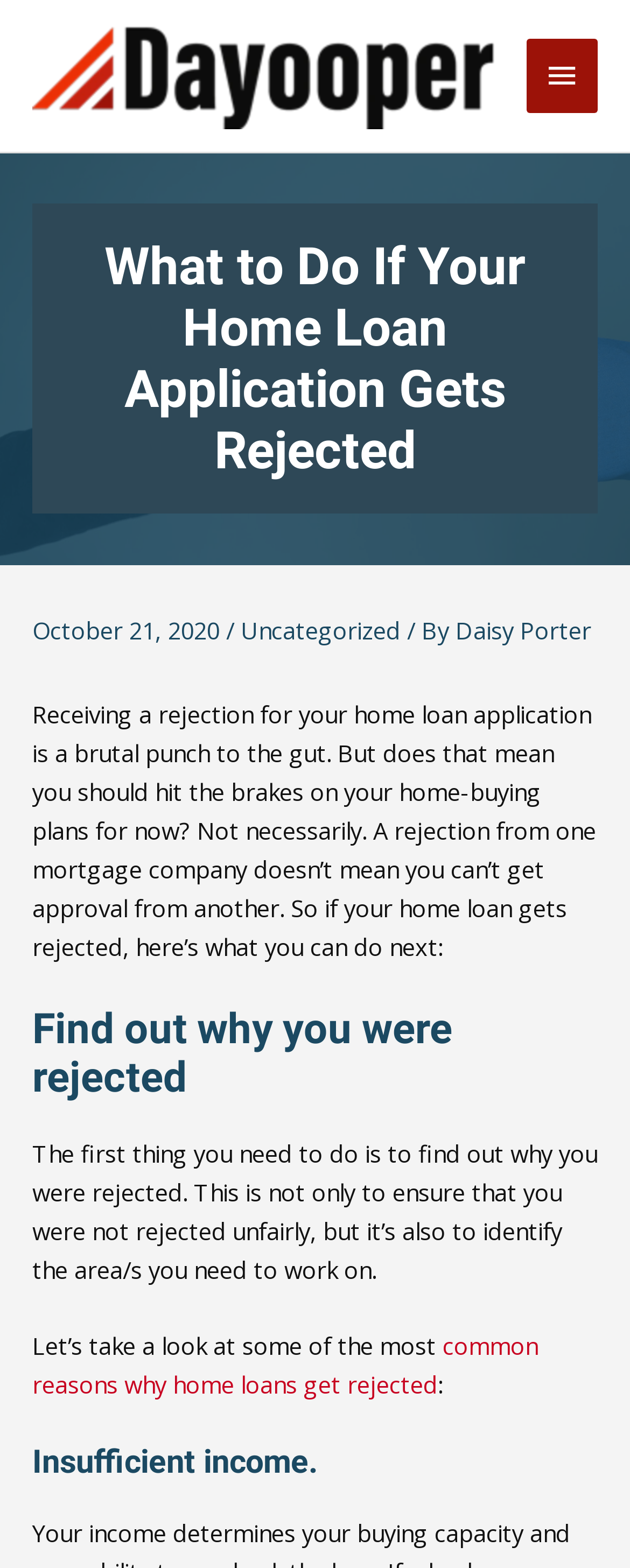Respond to the following question using a concise word or phrase: 
What is the date of the article?

October 21, 2020